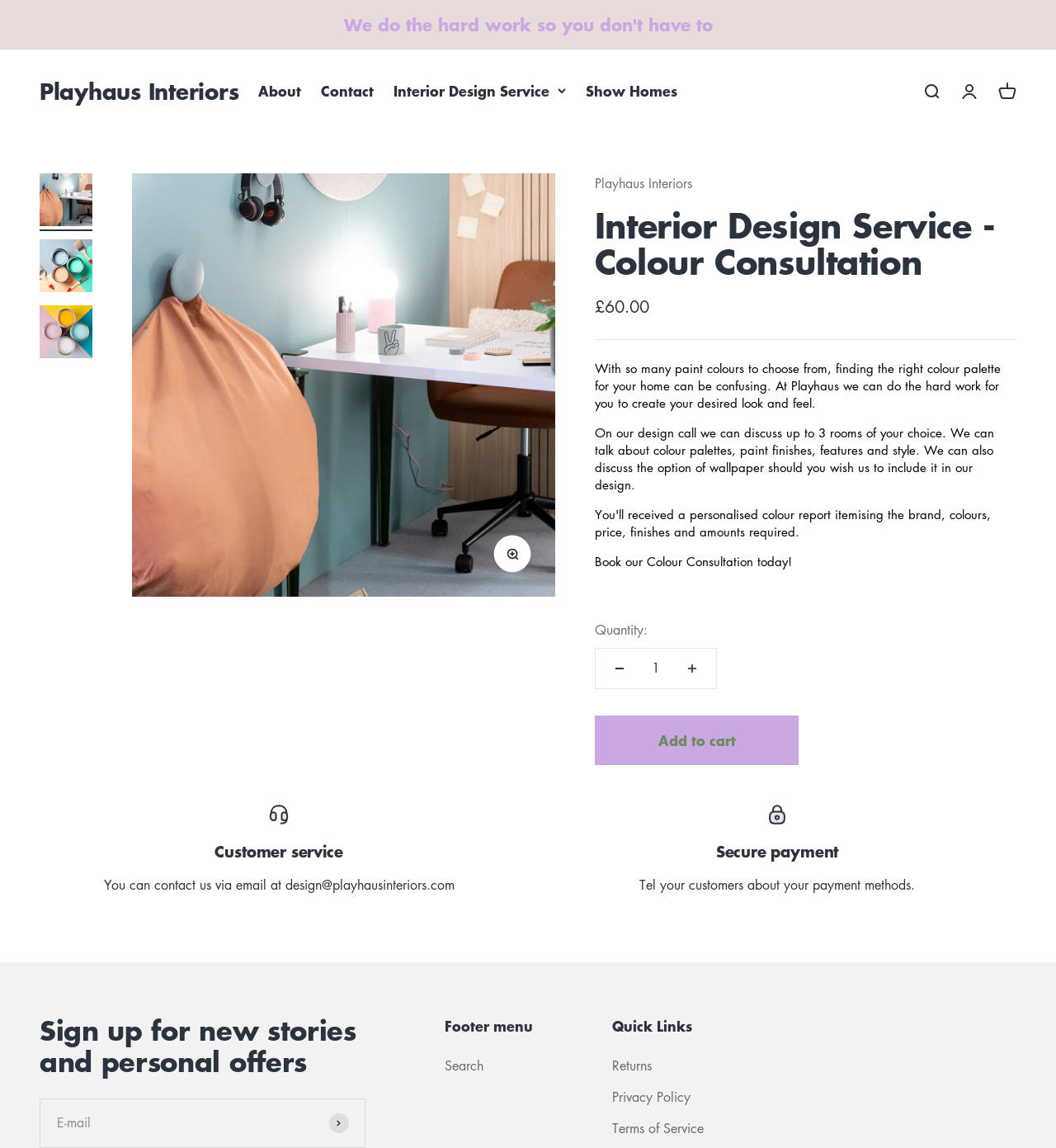Show the bounding box coordinates of the region that should be clicked to follow the instruction: "Go to item 1."

[0.038, 0.151, 0.088, 0.201]